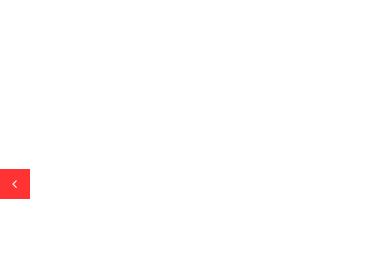Paint a vivid picture of the image with your description.

This image showcases Max Anstie celebrating a significant achievement in motocross, as he and his team, Firepower Froth Honda, have become World Champions. The excitement surrounding their victory is palpable, symbolizing hard work and dedication in the competitive world of racing. The visual presentation may include dynamic elements typical of sports announcements, emphasizing the thrill of their success. This moment marks a milestone in the motorsport calendar, highlighting their triumph on November 27, 2023. The image likely captures the essence of victory, teamwork, and the relentless pursuit of excellence in the racing community.